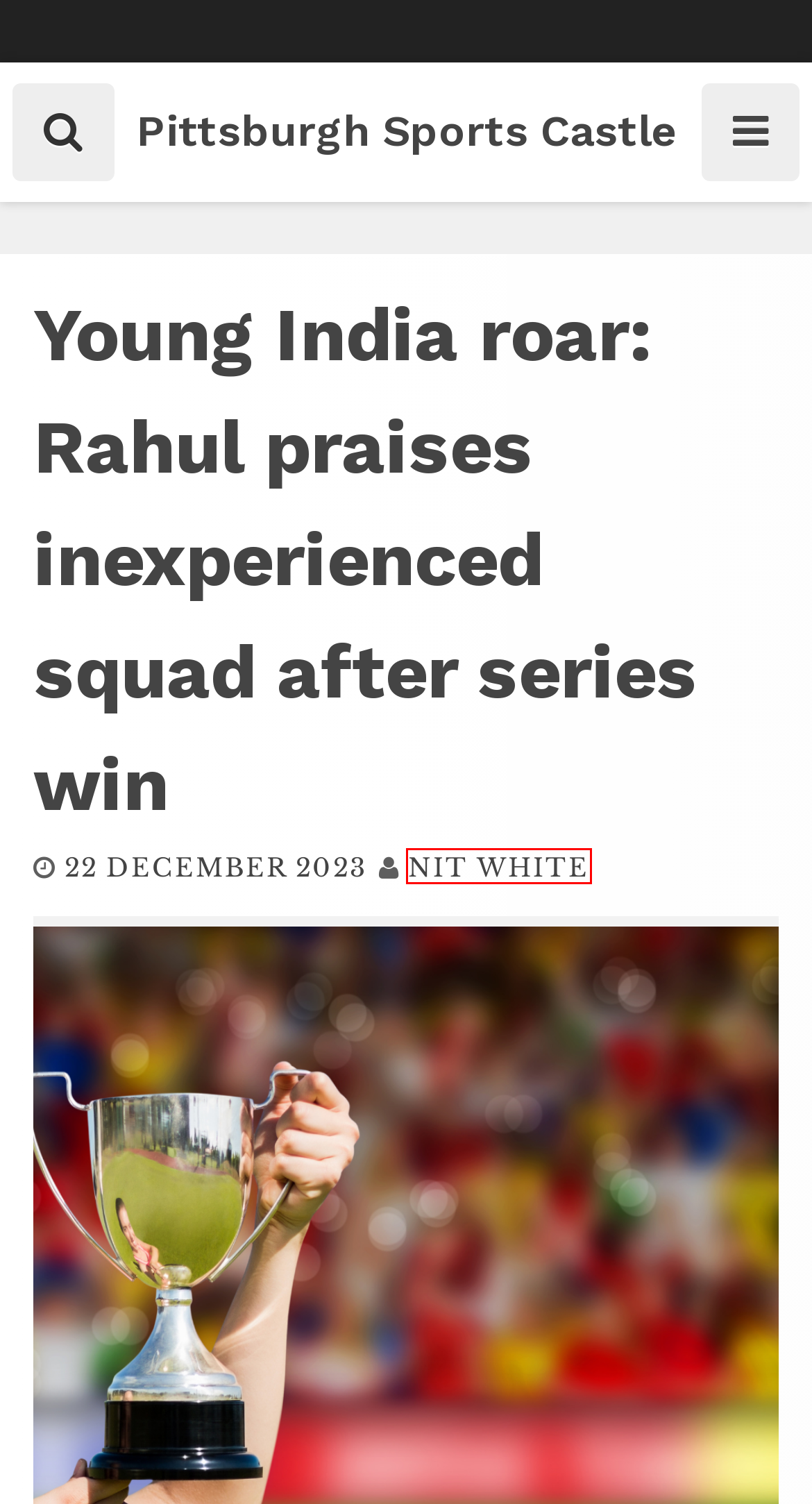After examining the screenshot of a webpage with a red bounding box, choose the most accurate webpage description that corresponds to the new page after clicking the element inside the red box. Here are the candidates:
A. November 2023 – Pittsburgh Sports Castle
B. Uncategorised – Pittsburgh Sports Castle
C. Injury cloud hangs over Alcaraz after Rio Open retirement – Pittsburgh Sports Castle
D. February 2024 – Pittsburgh Sports Castle
E. Contact Us – Pittsburgh Sports Castle
F. Nit White – Pittsburgh Sports Castle
G. Soccer – Pittsburgh Sports Castle
H. Pittsburgh Sports Castle

F